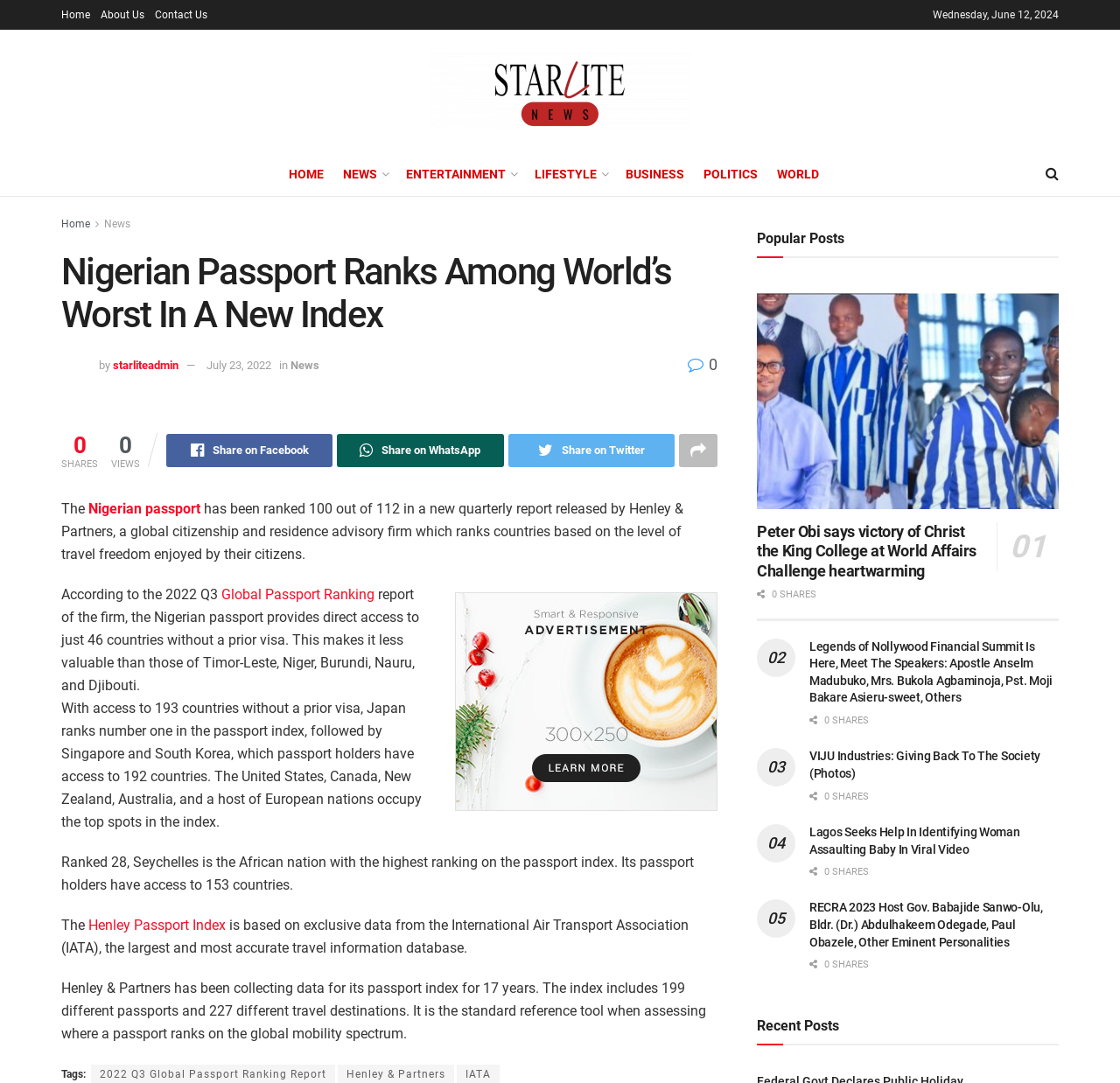Identify the bounding box coordinates of the region I need to click to complete this instruction: "Read the news article 'Nigerian Passport Ranks Among World’s Worst In A New Index'".

[0.055, 0.232, 0.641, 0.31]